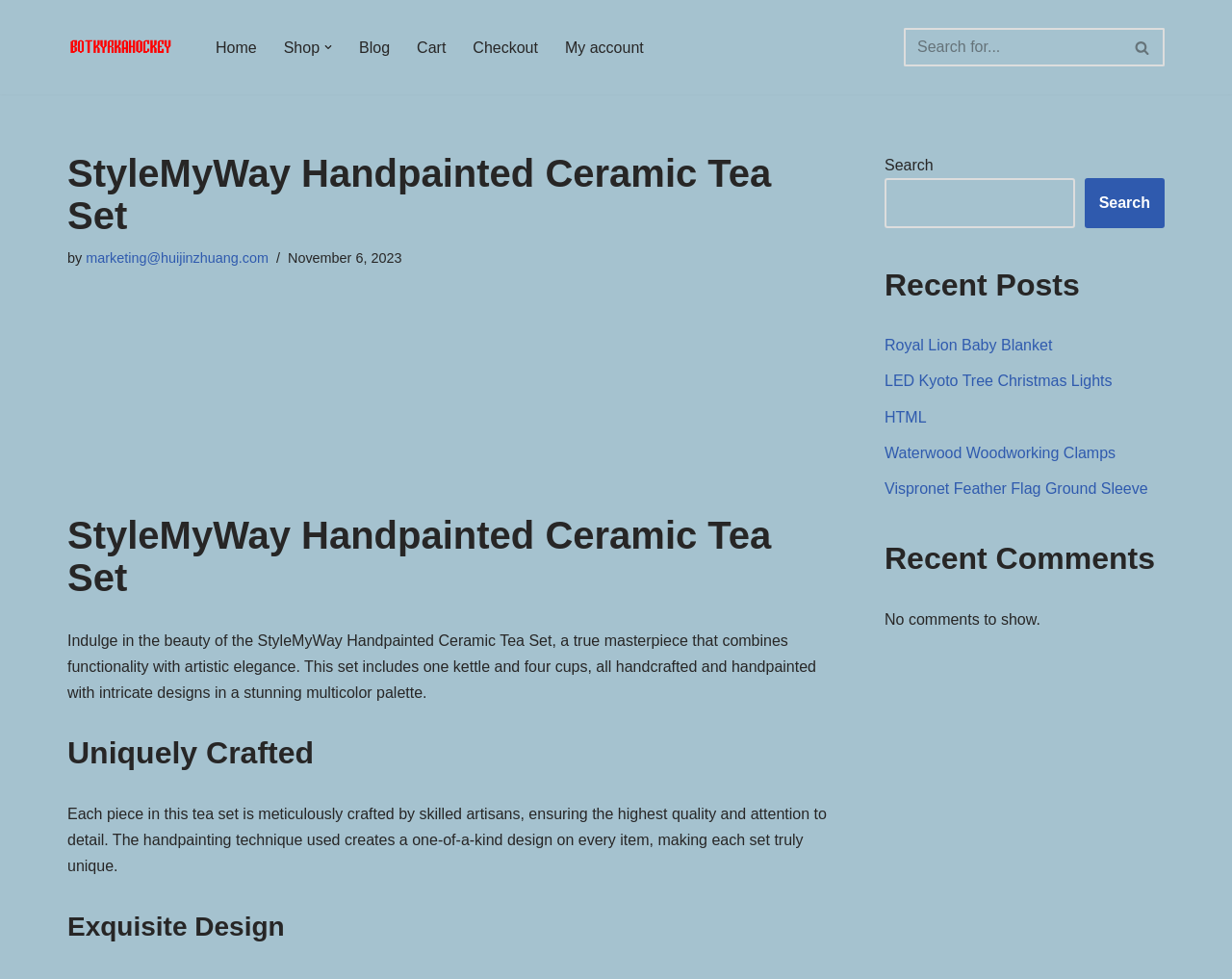What is the material of the tea set?
Based on the image, give a concise answer in the form of a single word or short phrase.

Ceramic